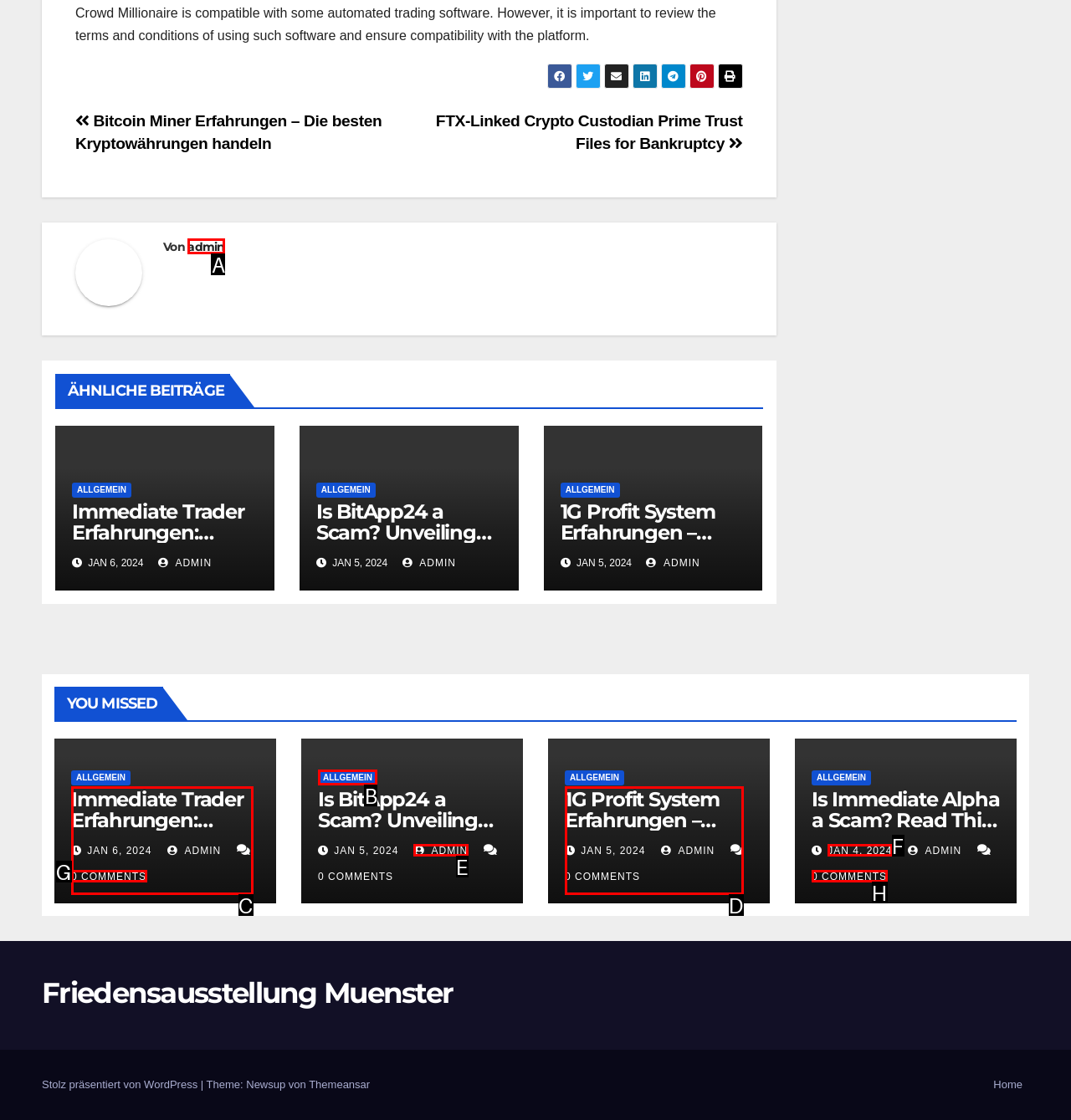Select the option that matches this description: Jan 4, 2024
Answer by giving the letter of the chosen option.

F